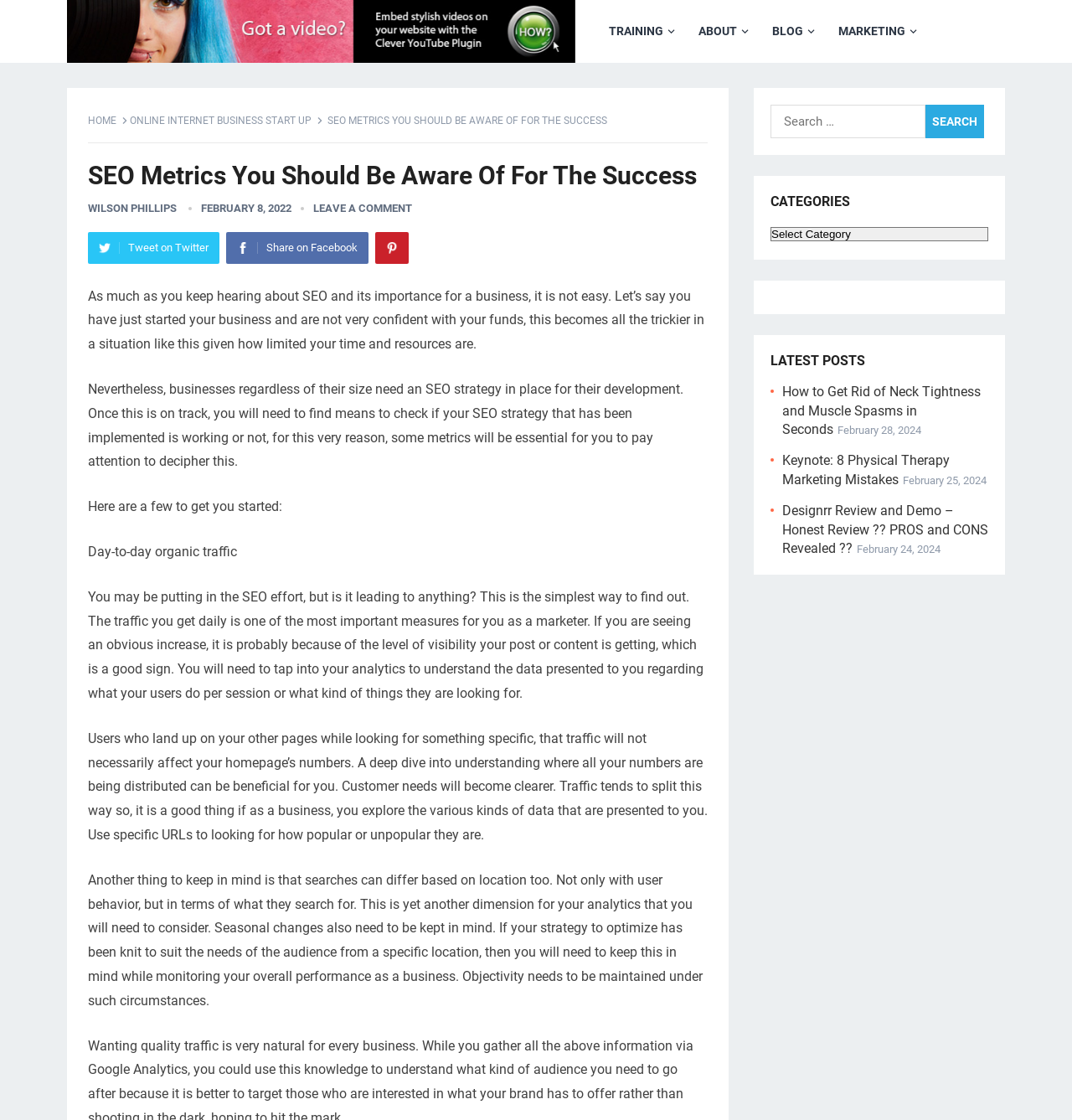Please predict the bounding box coordinates of the element's region where a click is necessary to complete the following instruction: "Click on the BLOG link". The coordinates should be represented by four float numbers between 0 and 1, i.e., [left, top, right, bottom].

[0.708, 0.0, 0.77, 0.056]